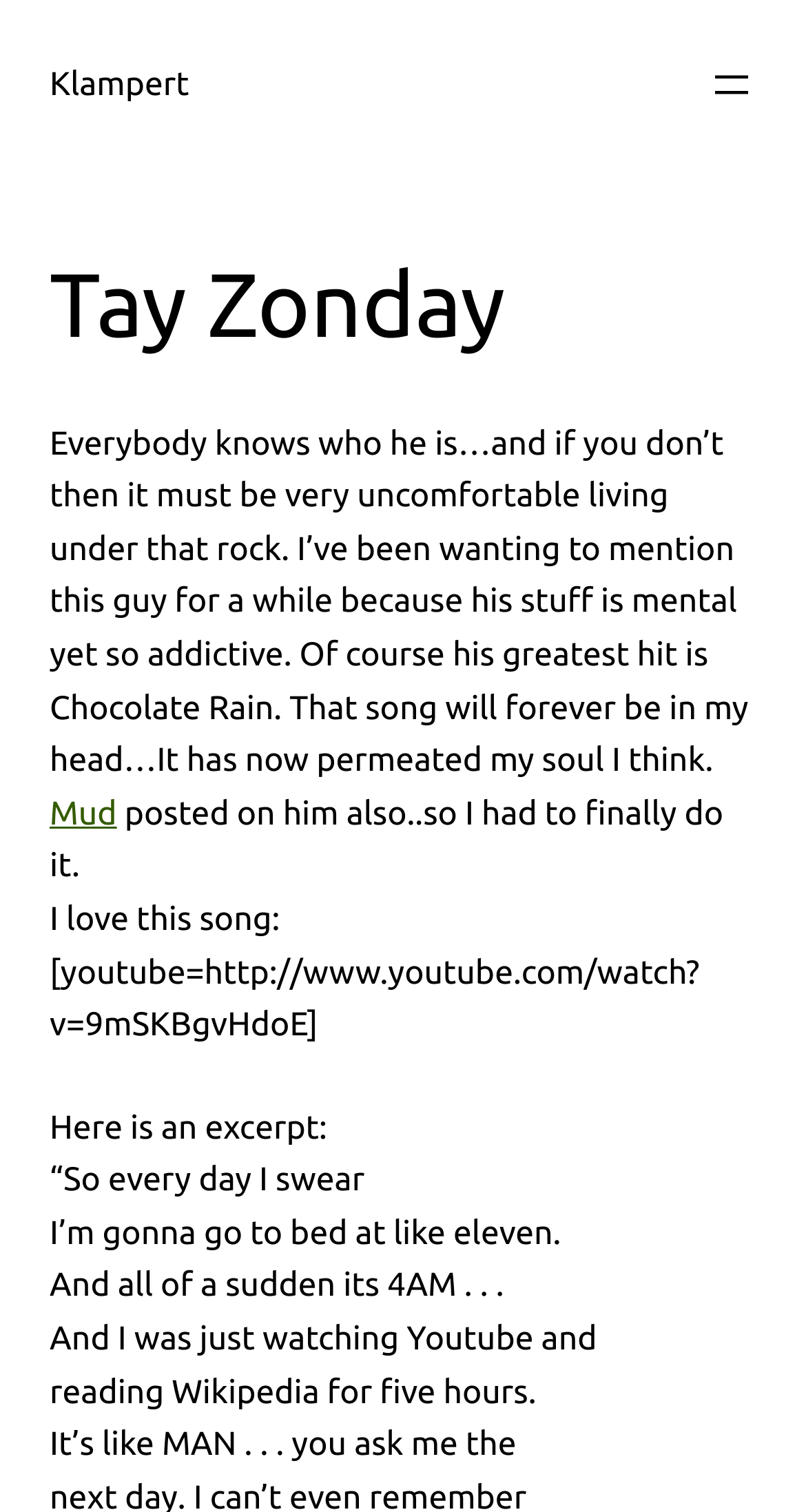Please provide a brief answer to the following inquiry using a single word or phrase:
What is the platform mentioned where the author was watching?

Youtube